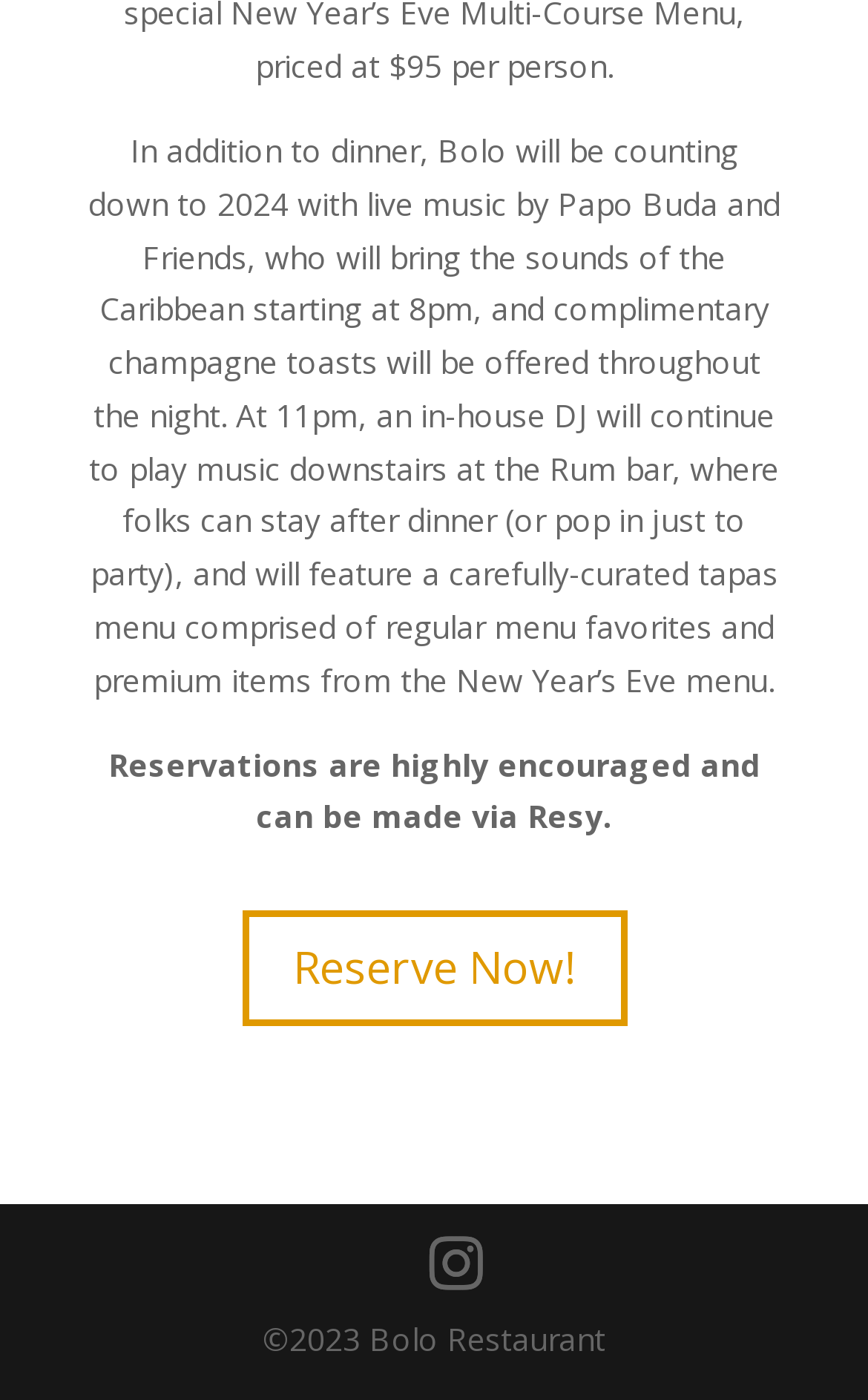Bounding box coordinates are given in the format (top-left x, top-left y, bottom-right x, bottom-right y). All values should be floating point numbers between 0 and 1. Provide the bounding box coordinate for the UI element described as: Reserve Now!

[0.278, 0.651, 0.722, 0.733]